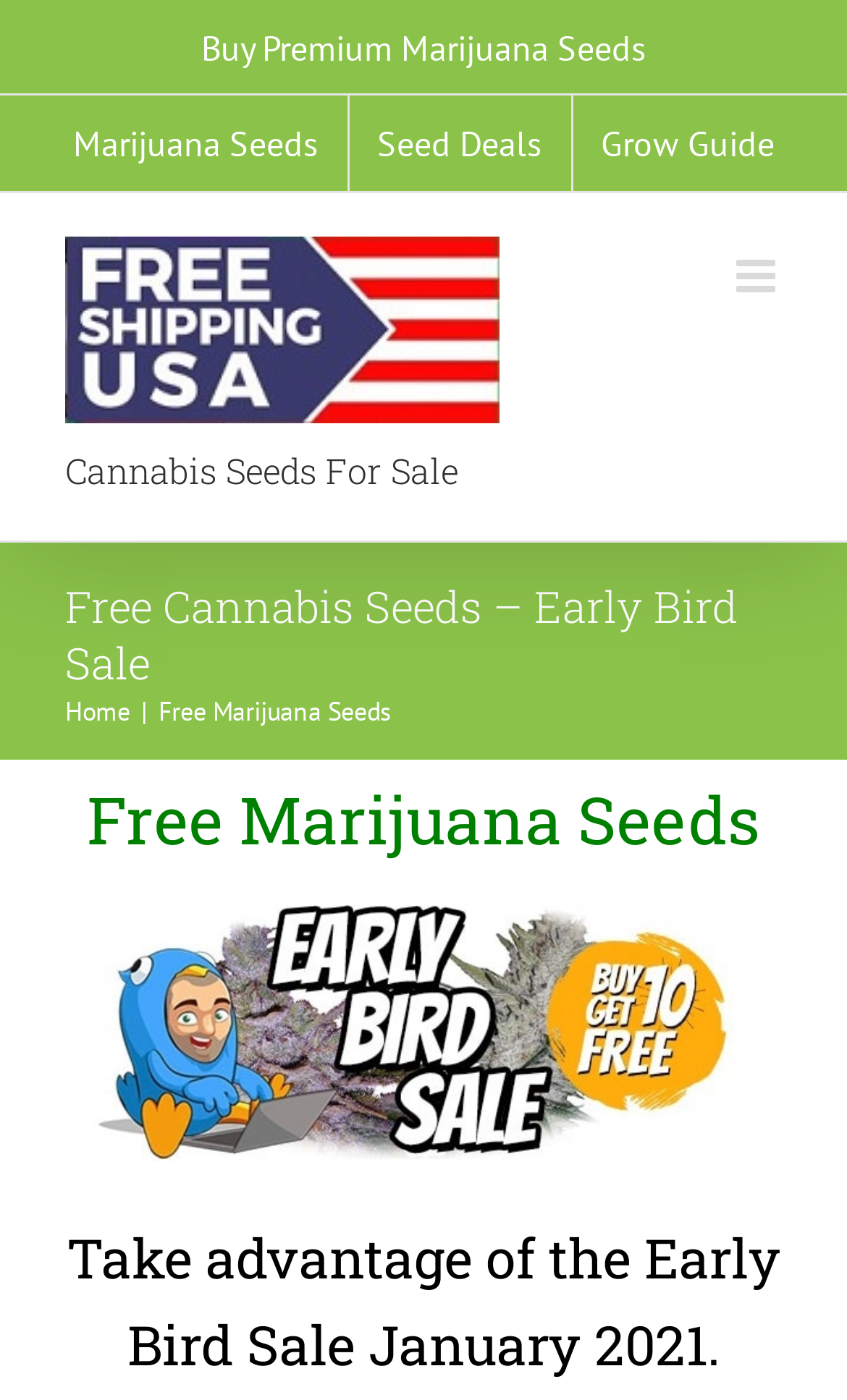Identify the bounding box for the UI element that is described as follows: "parent_node: Email * aria-describedby="email-notes" name="email"".

None